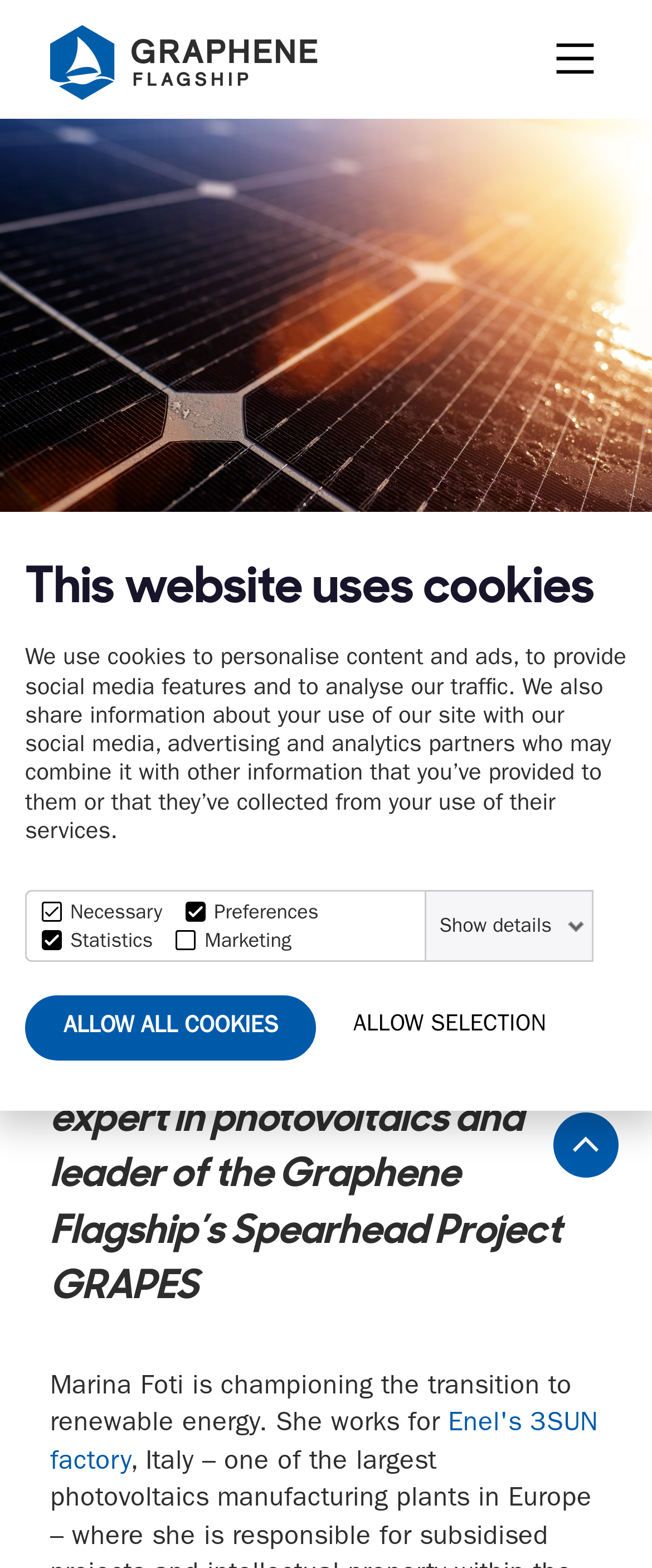What is the publishing date of the article?
Answer the question based on the image using a single word or a brief phrase.

26 October 2020